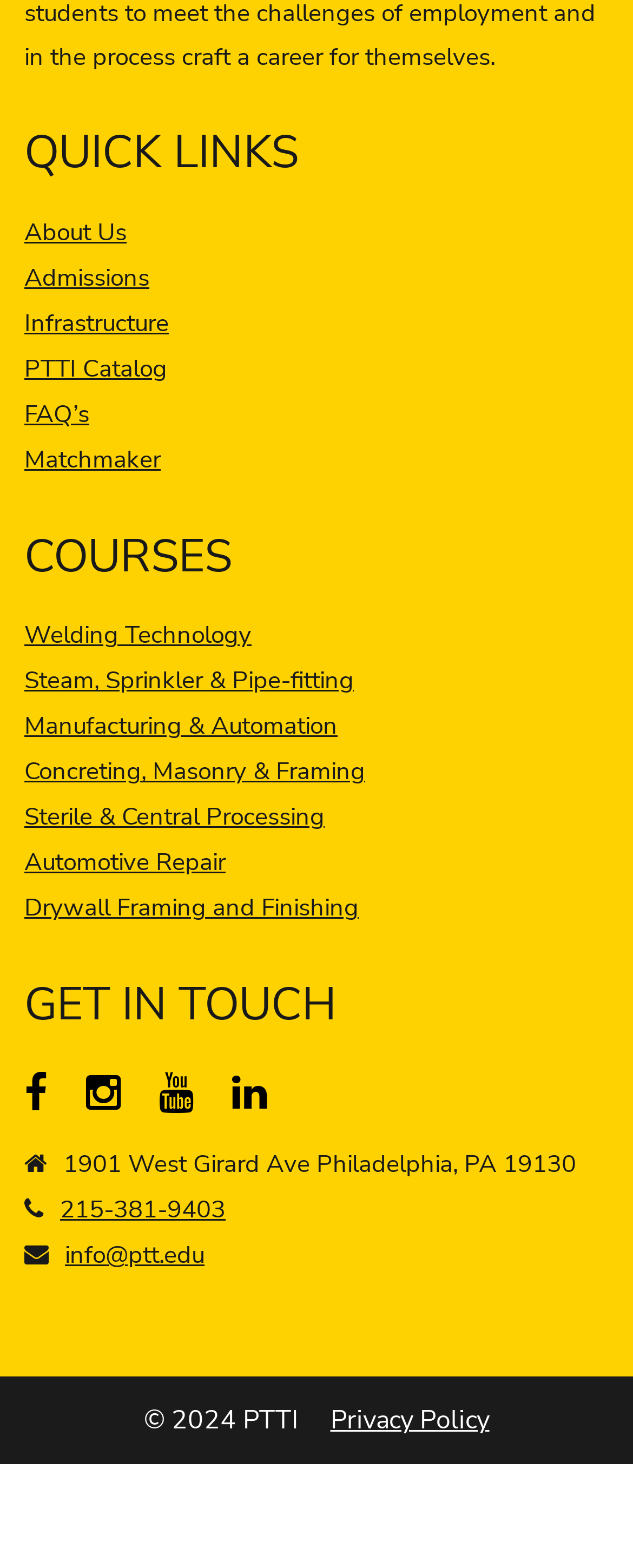Could you highlight the region that needs to be clicked to execute the instruction: "Call 215-381-9403"?

[0.095, 0.761, 0.356, 0.782]